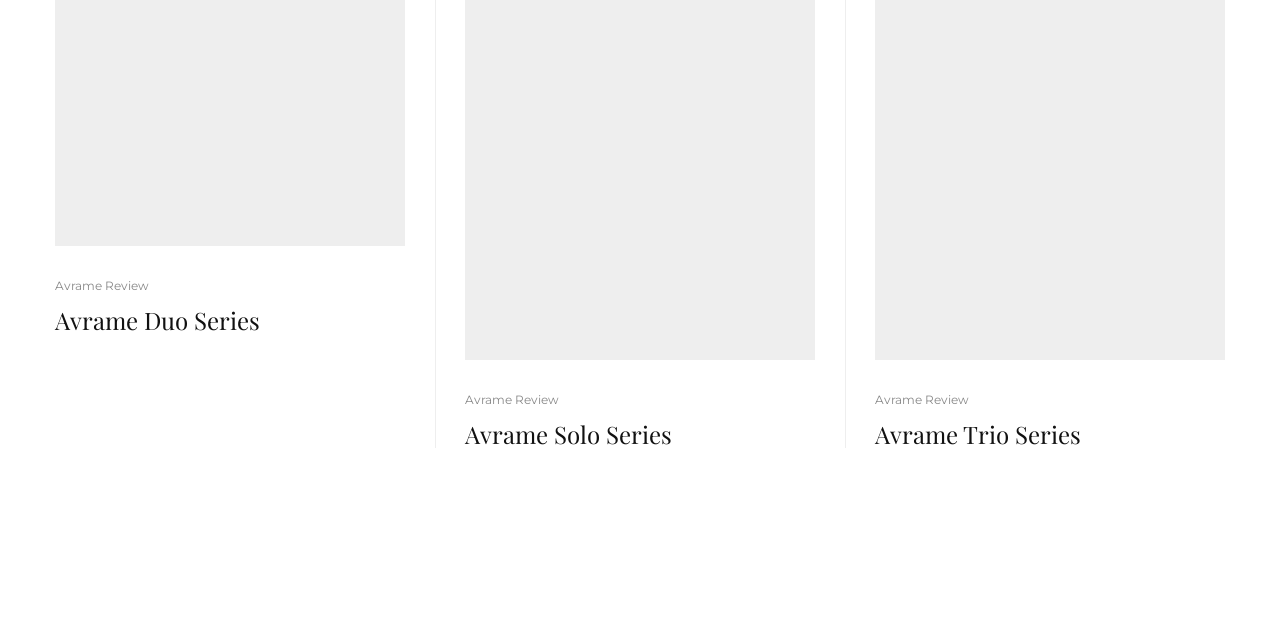Provide the bounding box coordinates of the HTML element this sentence describes: "Avrame Review".

[0.684, 0.609, 0.757, 0.64]